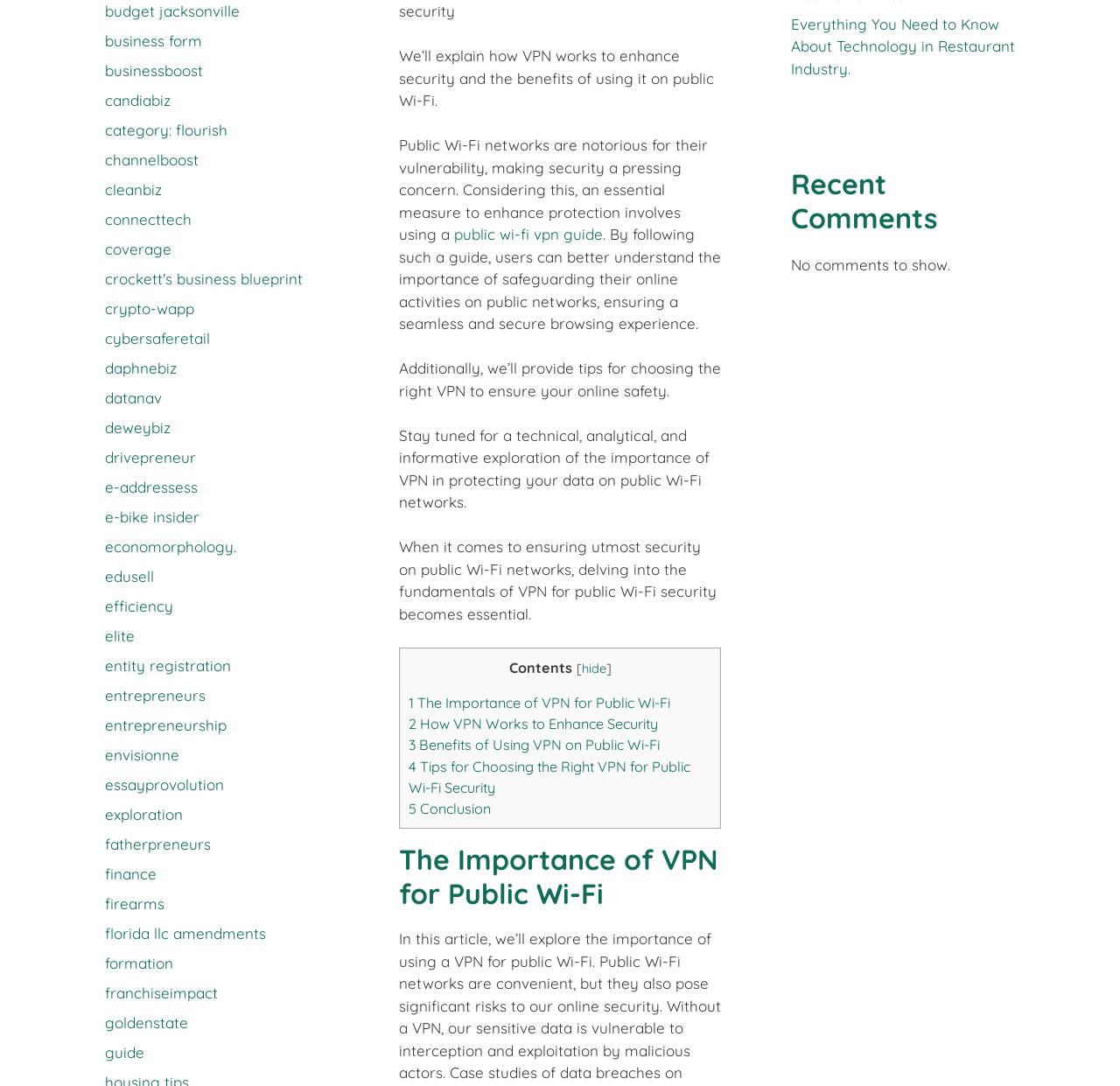From the element description public wi-fi vpn guide, predict the bounding box coordinates of the UI element. The coordinates must be specified in the format (top-left x, top-left y, bottom-right x, bottom-right y) and should be within the 0 to 1 range.

[0.405, 0.207, 0.538, 0.224]